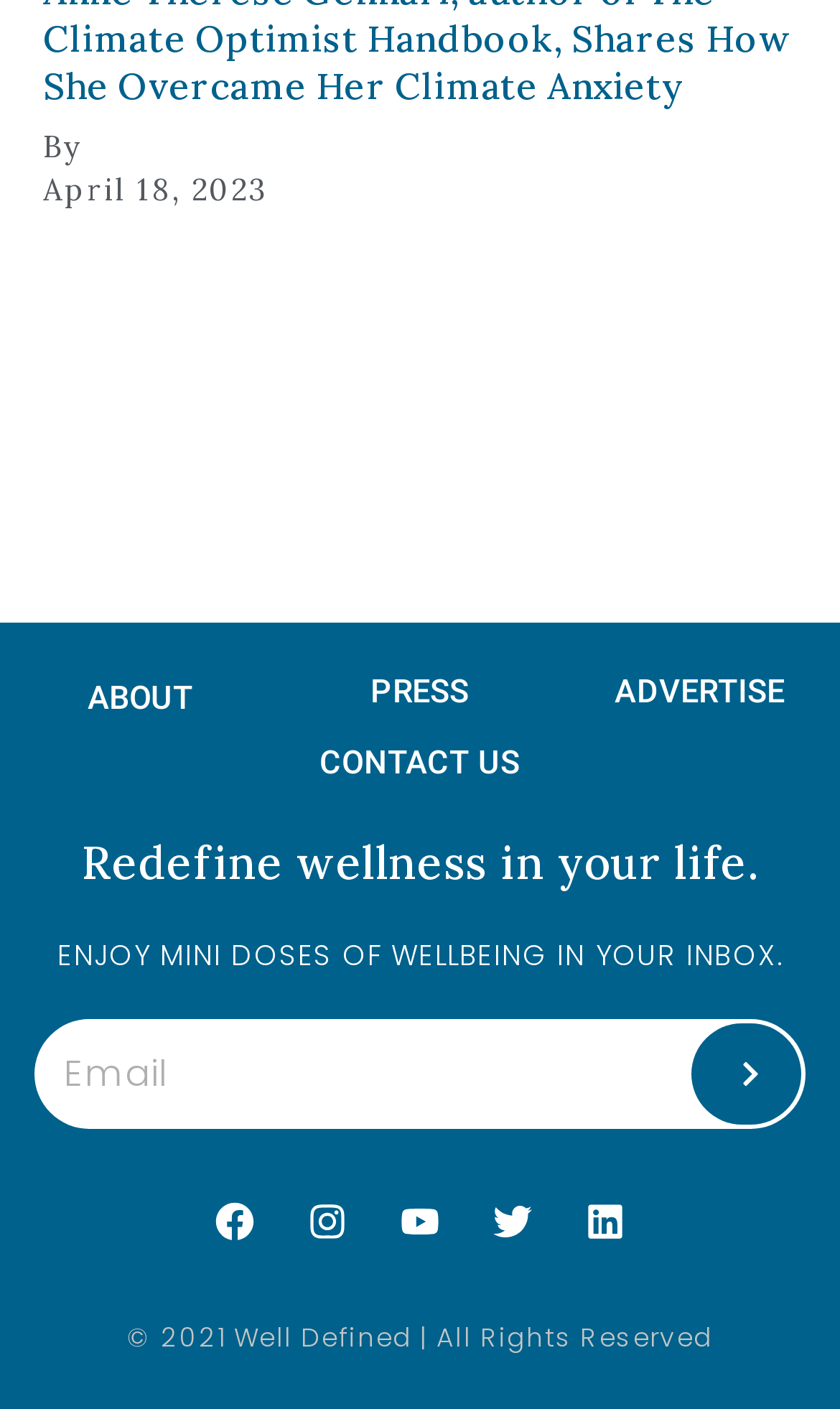Determine the bounding box coordinates of the region I should click to achieve the following instruction: "View PRESS page". Ensure the bounding box coordinates are four float numbers between 0 and 1, i.e., [left, top, right, bottom].

[0.441, 0.477, 0.559, 0.505]